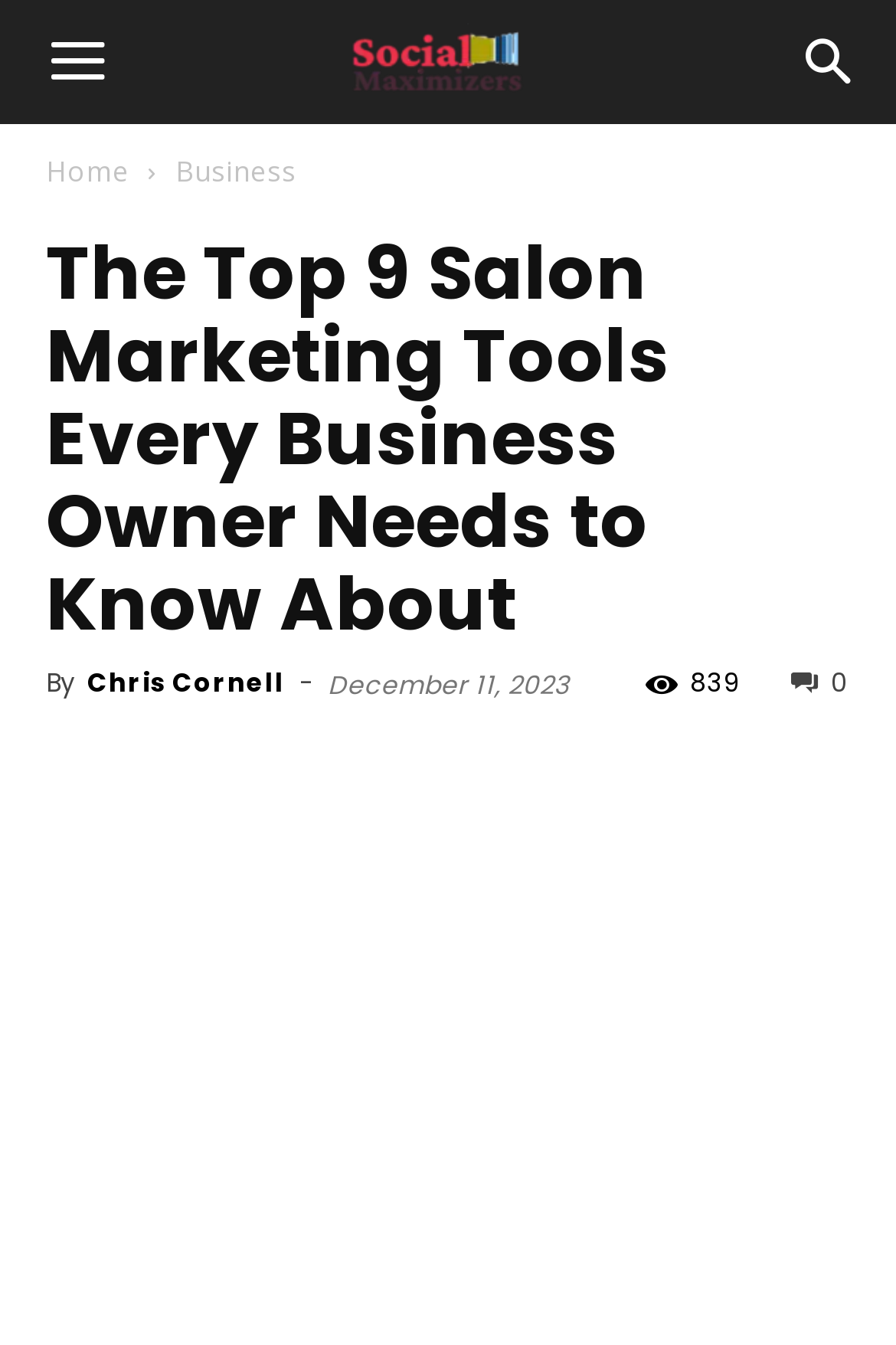Please identify the bounding box coordinates of the clickable region that I should interact with to perform the following instruction: "Share the article on social media". The coordinates should be expressed as four float numbers between 0 and 1, i.e., [left, top, right, bottom].

[0.883, 0.494, 0.949, 0.521]